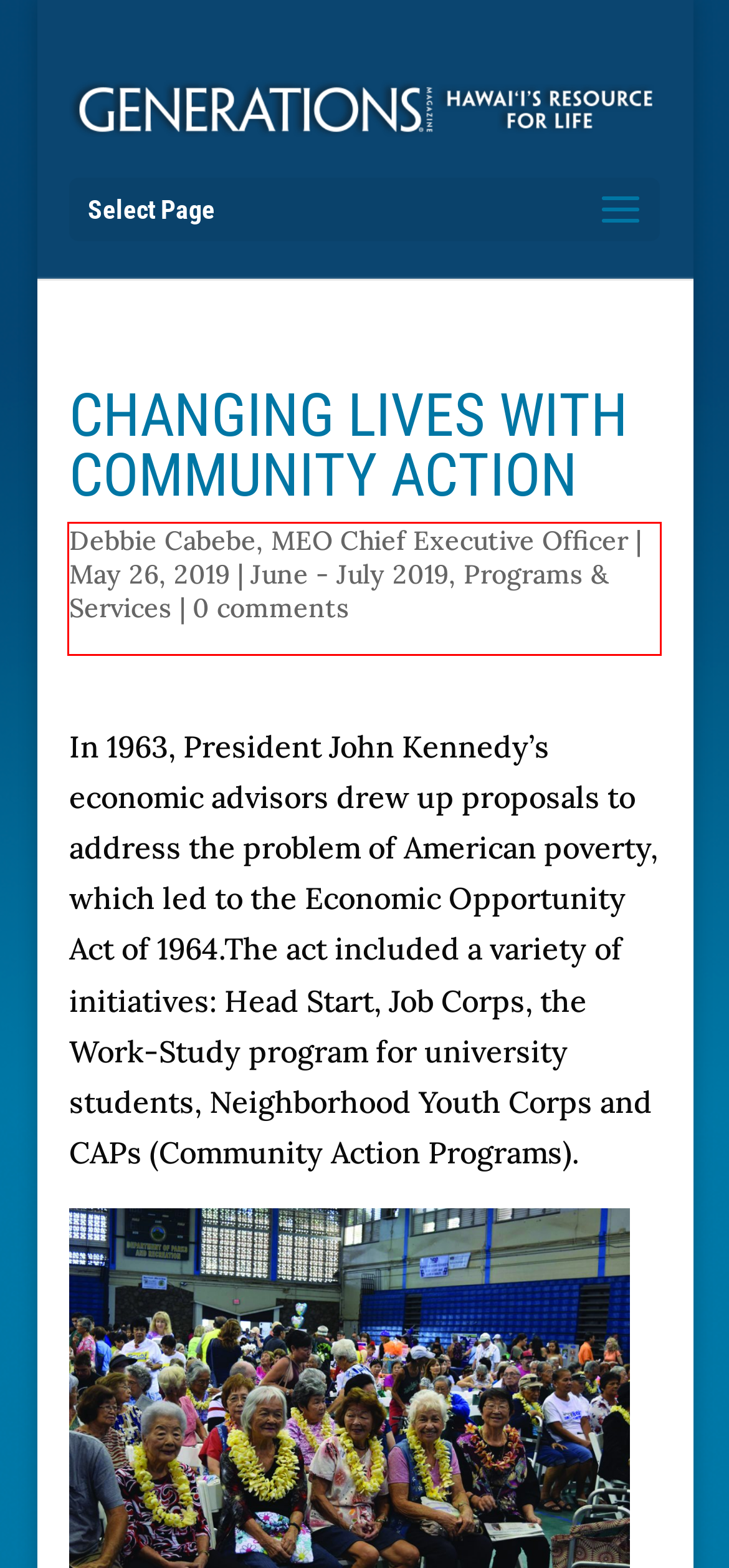Given a screenshot of a webpage containing a red bounding box, perform OCR on the text within this red bounding box and provide the text content.

Debbie Cabebe, MEO Chief Executive Officer | May 26, 2019 | June - July 2019, Programs & Services | 0 comments